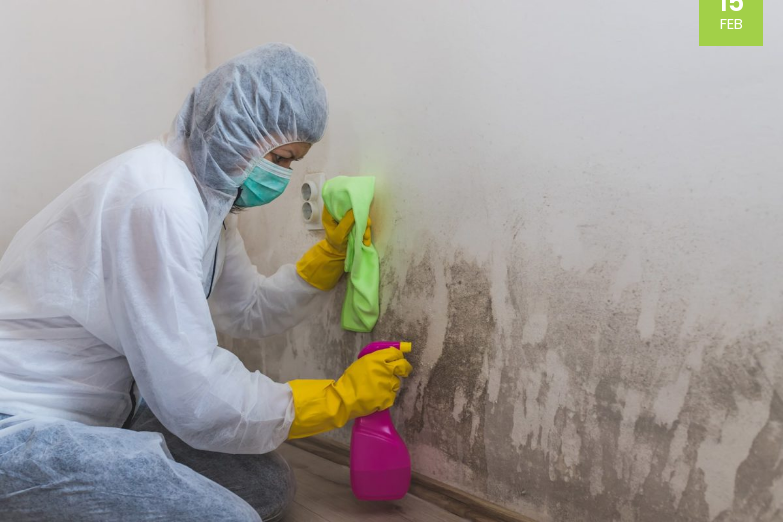What is the significance of the date '15 FEB'?
Answer the question with as much detail as possible.

The date '15 FEB' displayed in the corner of the image serves as a contextual timestamp, signaling the ongoing nature of mold management efforts and emphasizing the importance of proactive measures to maintain a safe and healthy living environment.